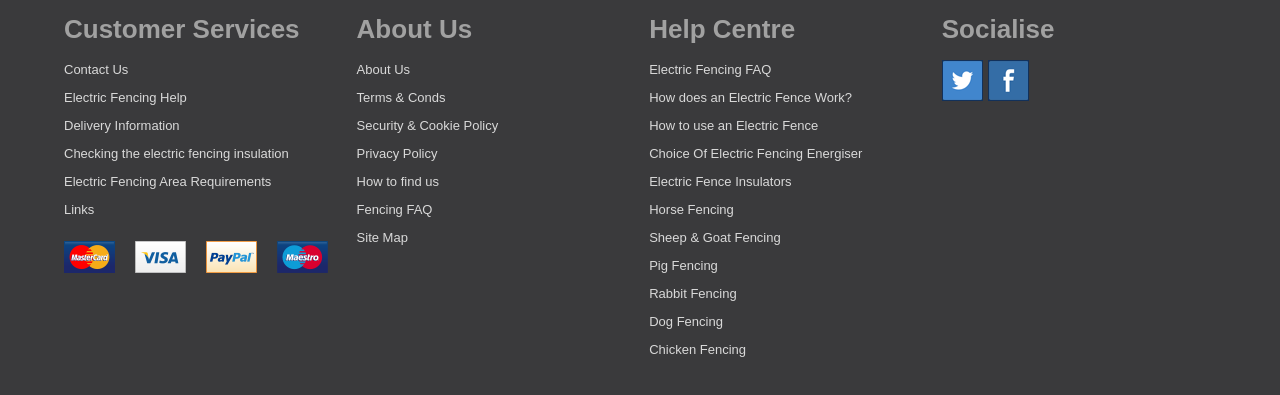Please provide the bounding box coordinates for the element that needs to be clicked to perform the following instruction: "Learn about electric fencing help". The coordinates should be given as four float numbers between 0 and 1, i.e., [left, top, right, bottom].

[0.05, 0.229, 0.146, 0.267]